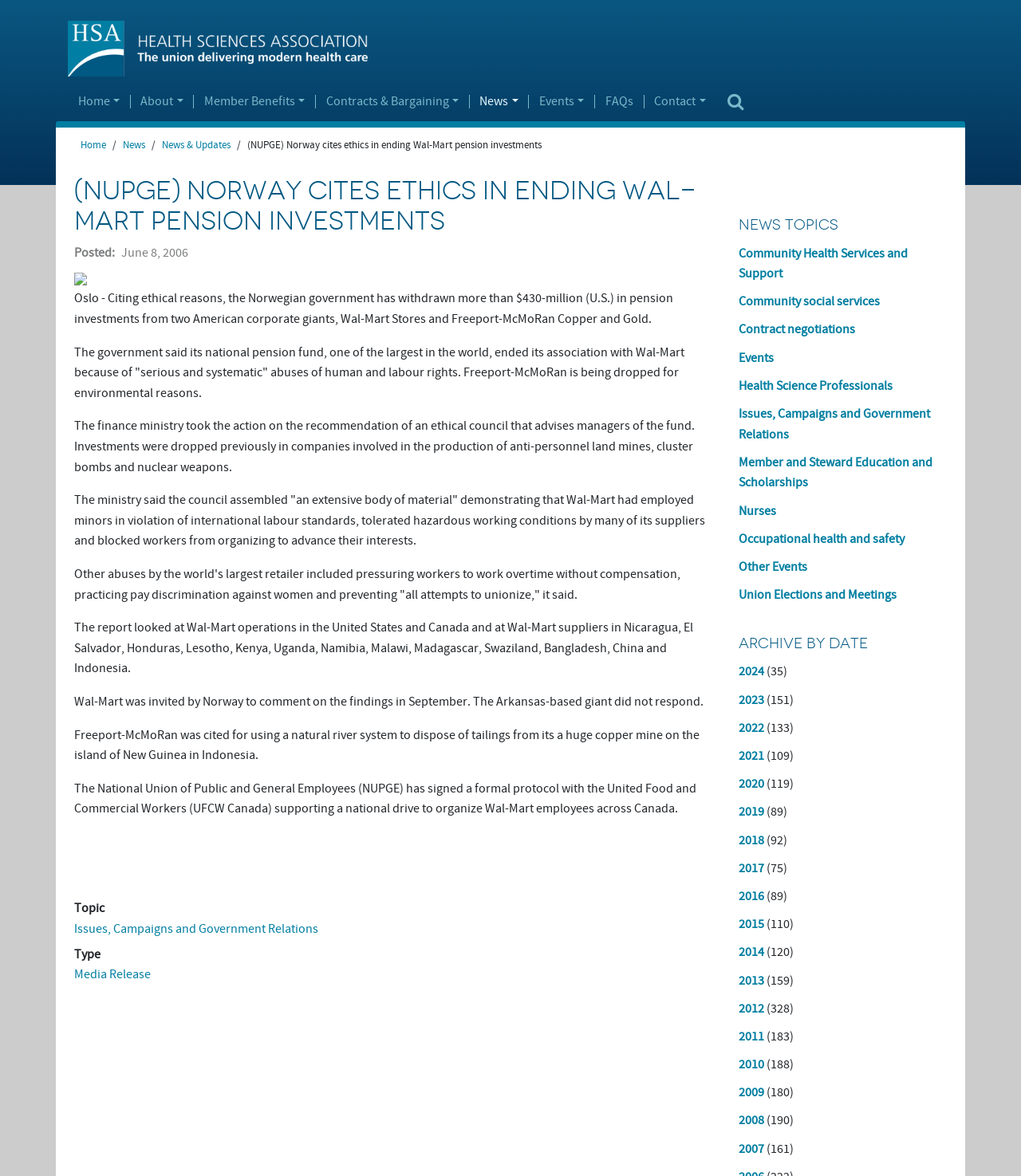Please reply to the following question with a single word or a short phrase:
What is the type of the news article?

Media Release